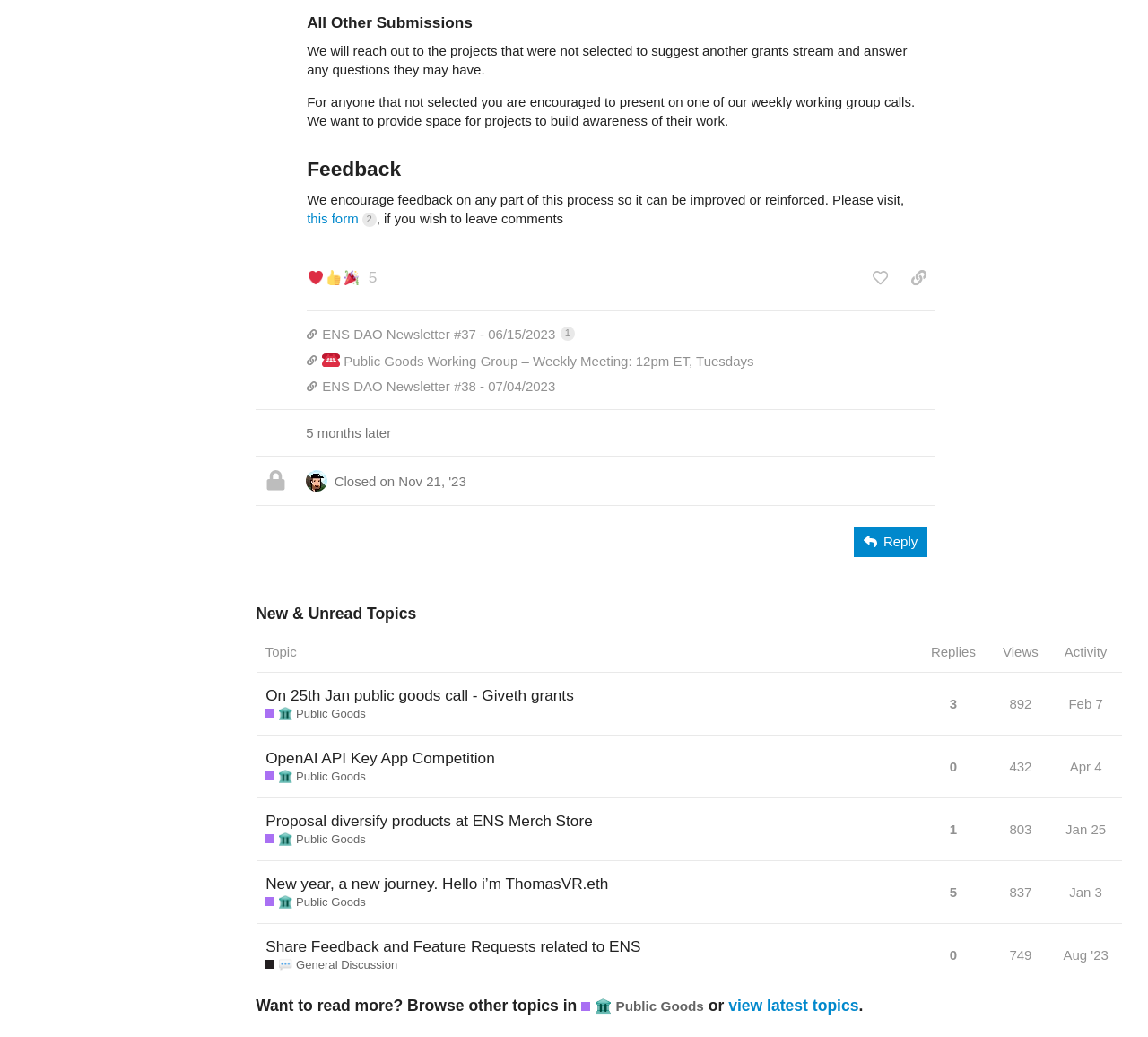Can you provide the bounding box coordinates for the element that should be clicked to implement the instruction: "Click the 'ENS DAO Newsletter #37 - 06/15/2023' link"?

[0.267, 0.313, 0.815, 0.331]